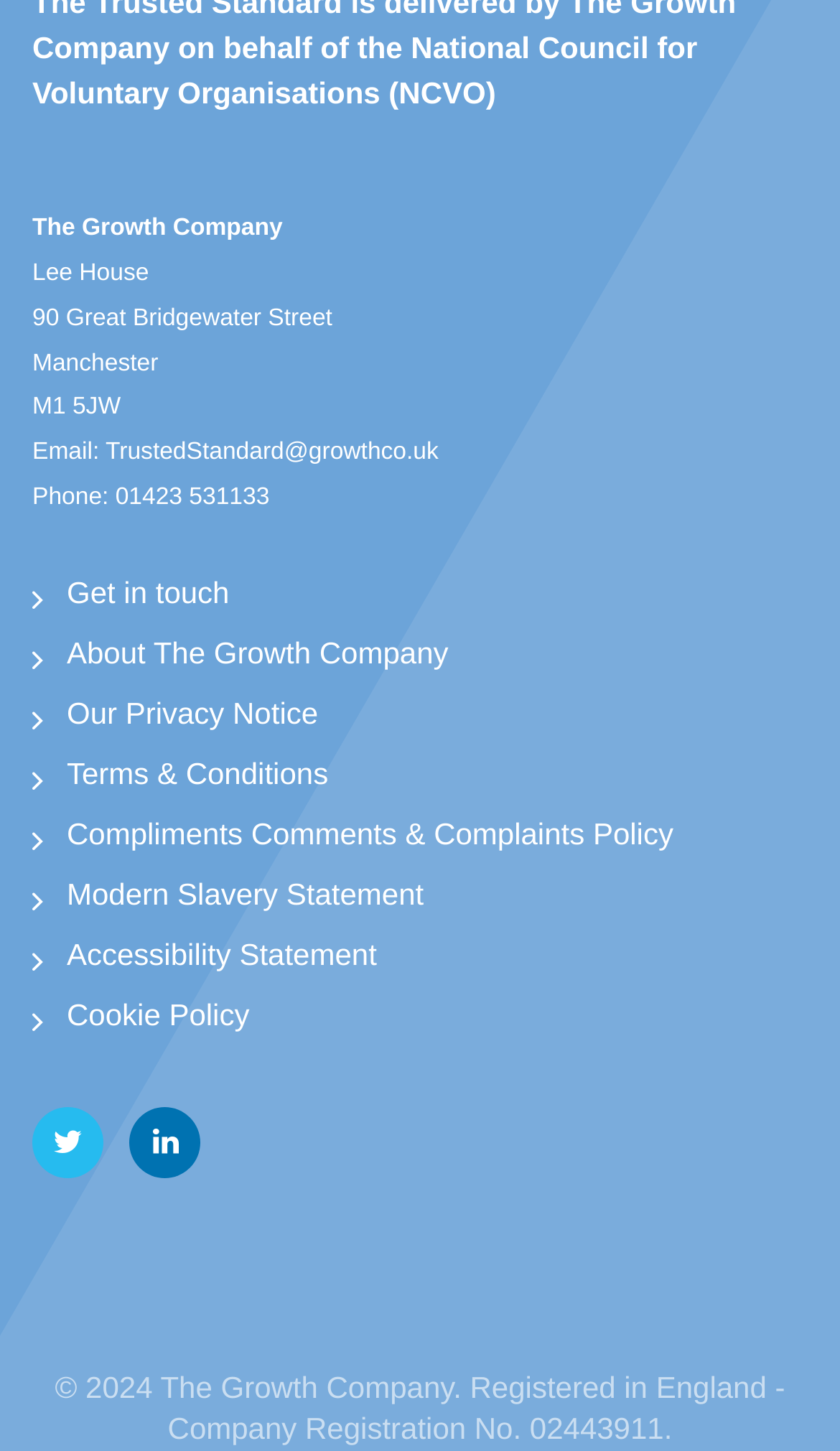Can you provide the bounding box coordinates for the element that should be clicked to implement the instruction: "Click the 'Email' link"?

[0.126, 0.303, 0.522, 0.321]